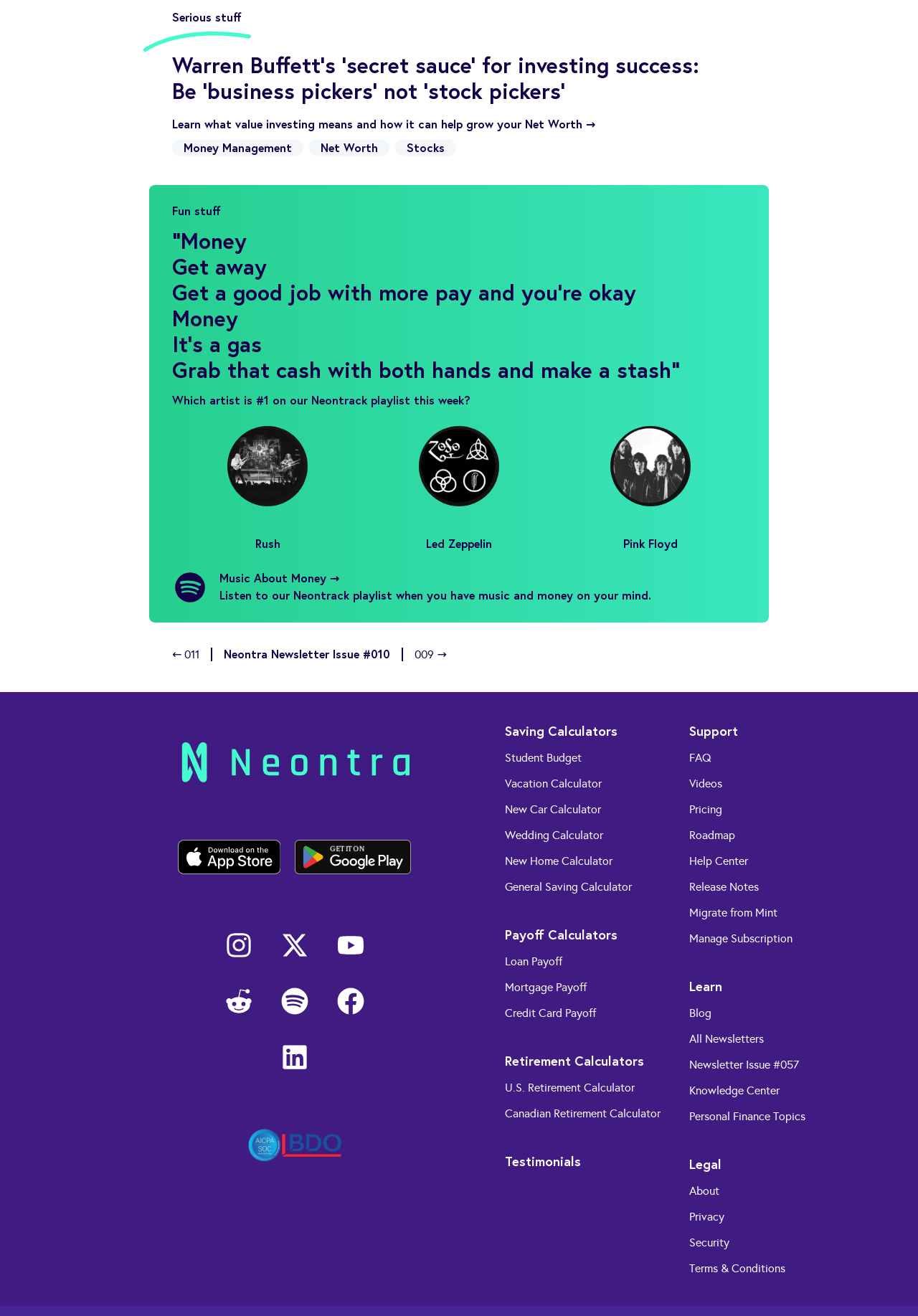Find the bounding box coordinates for the area you need to click to carry out the instruction: "Click on the 'The Journey of Understanding Miami as Gateway for Latin American Entrepreneurs' link". The coordinates should be four float numbers between 0 and 1, indicated as [left, top, right, bottom].

None